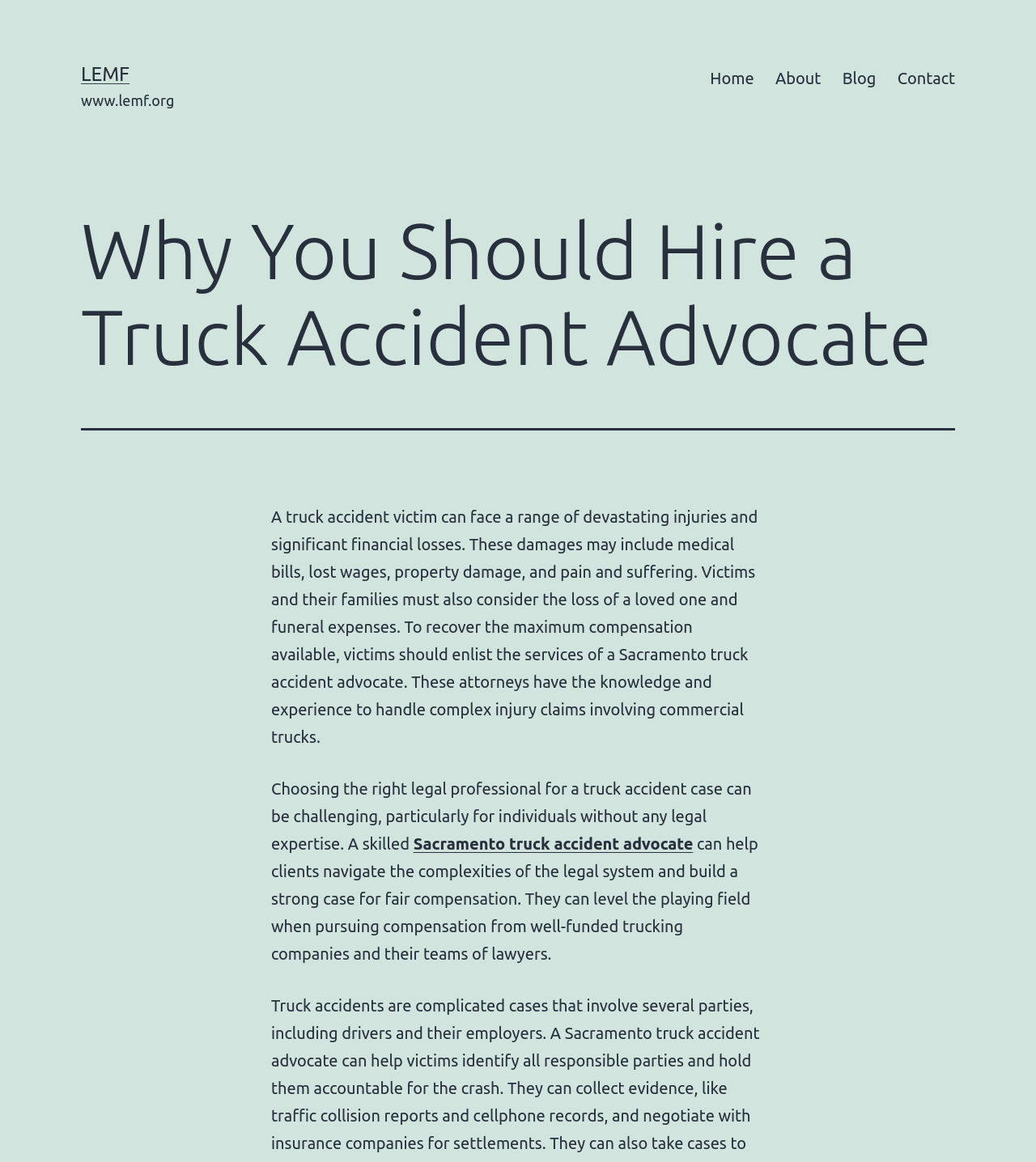Find the bounding box of the element with the following description: "Lemf". The coordinates must be four float numbers between 0 and 1, formatted as [left, top, right, bottom].

[0.078, 0.054, 0.125, 0.073]